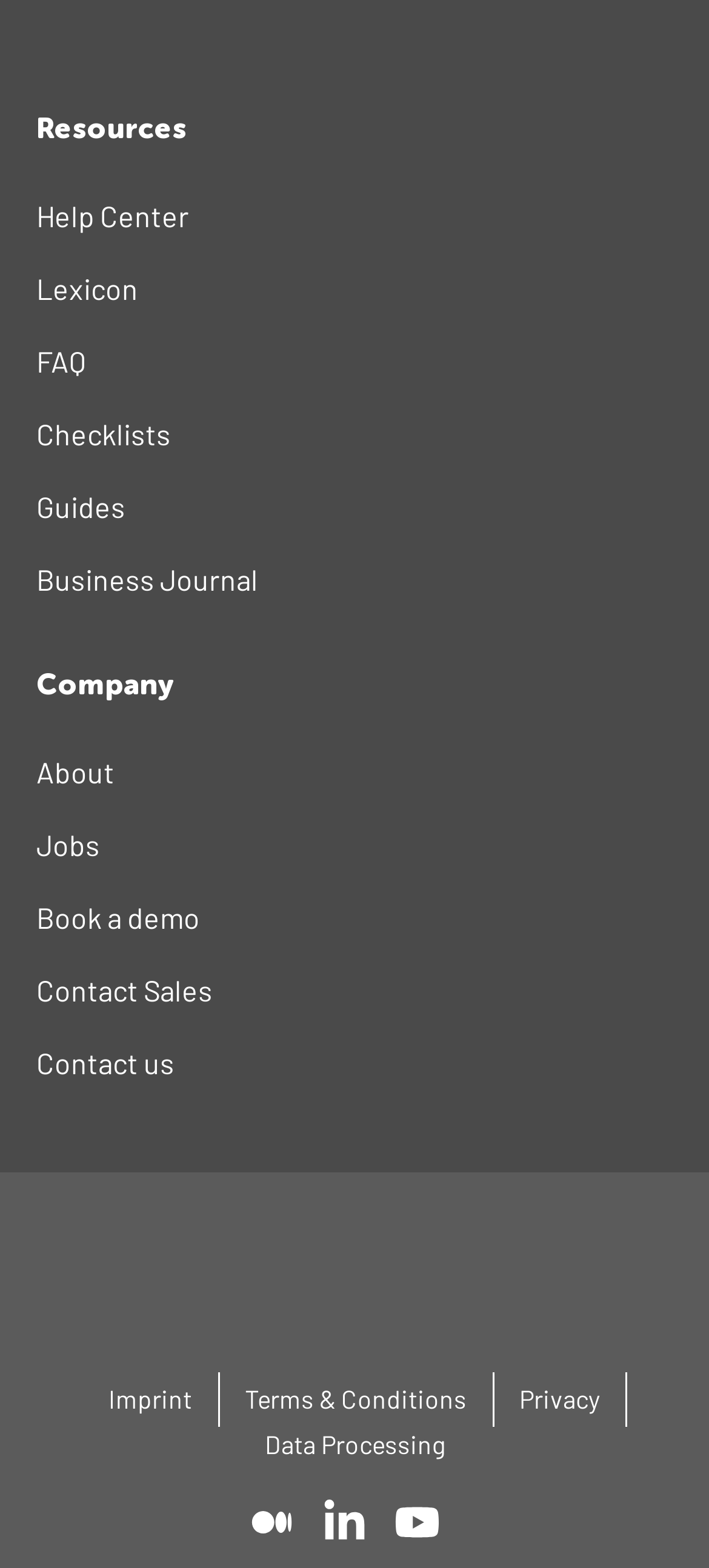Please give the bounding box coordinates of the area that should be clicked to fulfill the following instruction: "Learn about the company". The coordinates should be in the format of four float numbers from 0 to 1, i.e., [left, top, right, bottom].

[0.051, 0.427, 0.246, 0.446]